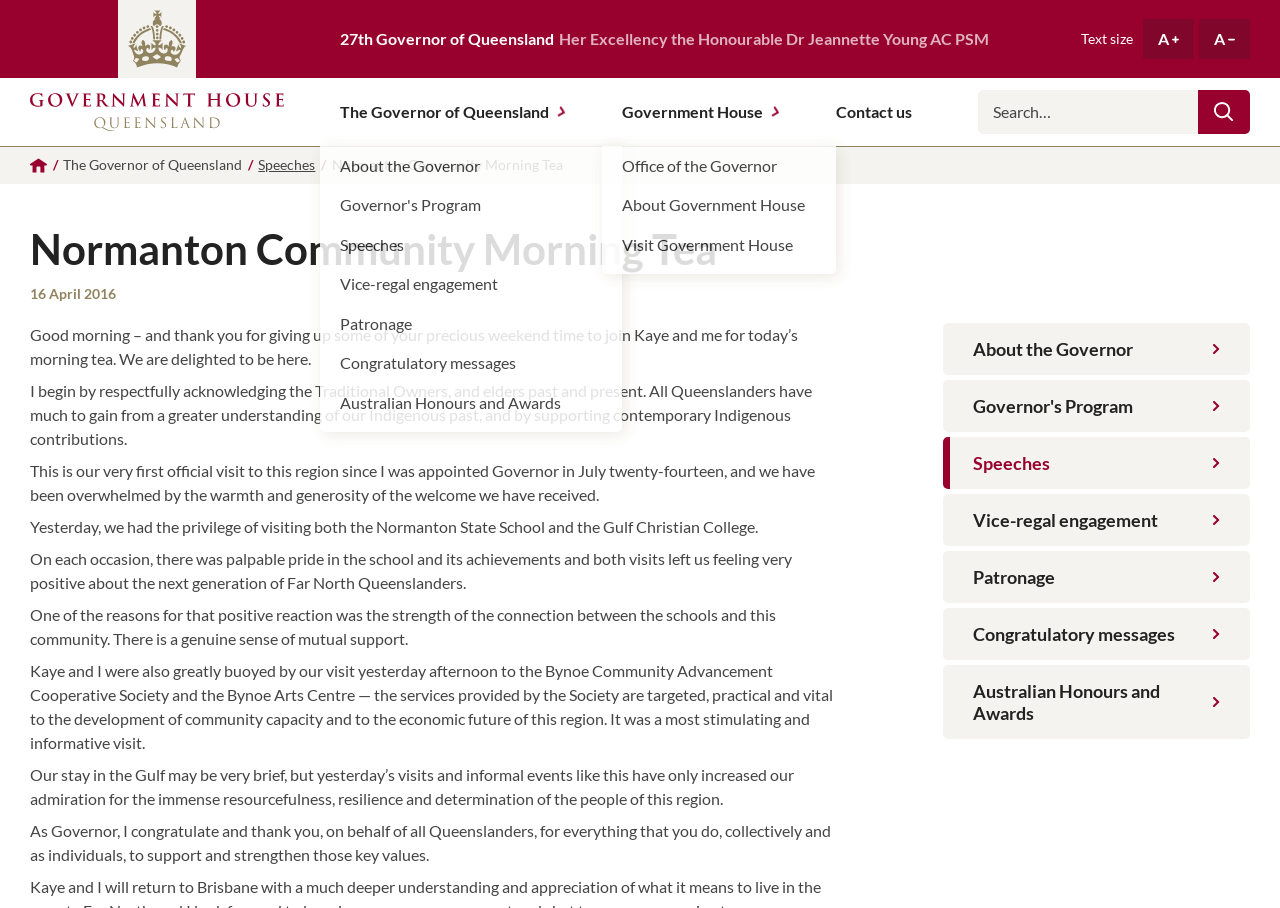What is the name of the school visited by the Governor?
Provide a detailed and extensive answer to the question.

I found the answer by reading the text of the webpage, specifically the sentence 'Yesterday, we had the privilege of visiting both the Normanton State School and the Gulf Christian College.' which mentions the school visited by the Governor.